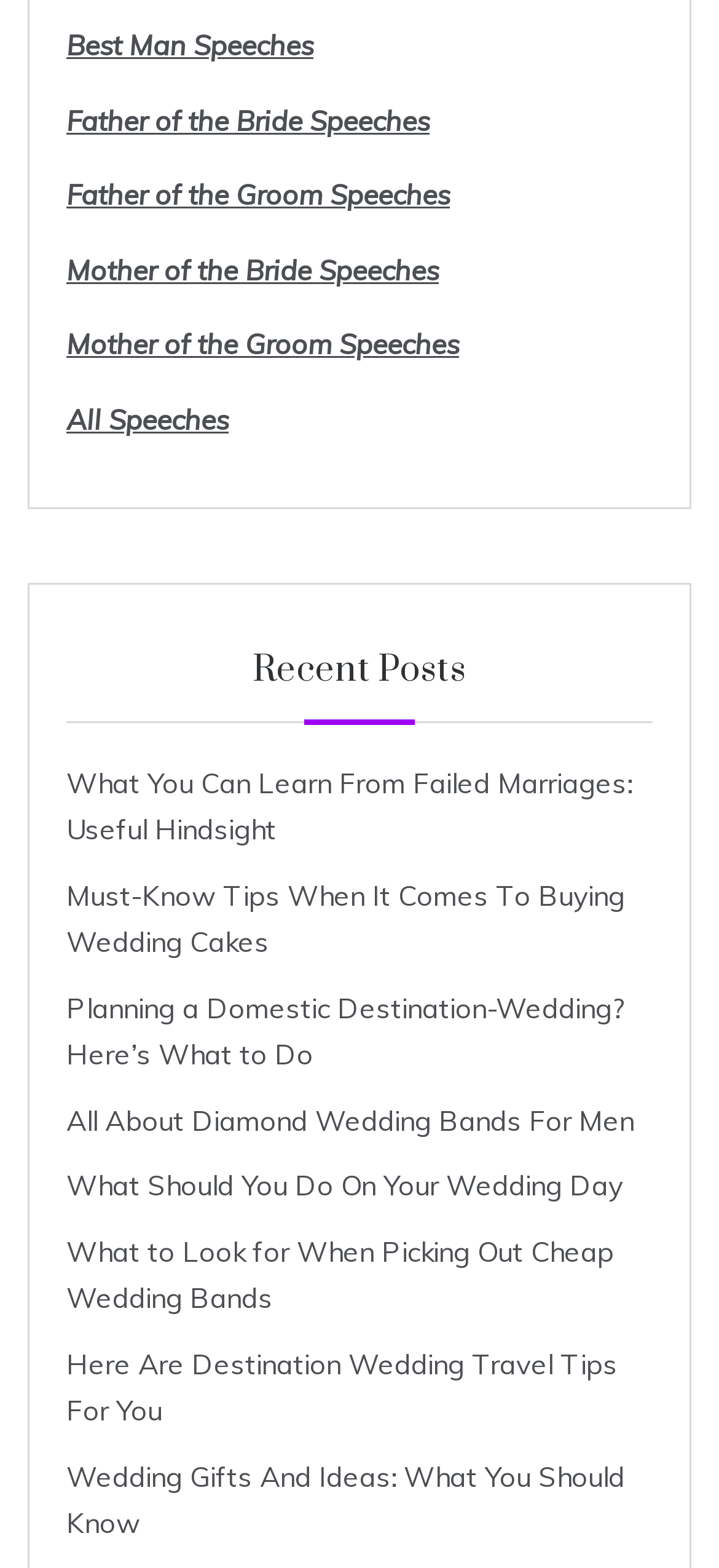What type of wedding bands are discussed in one of the recent posts? Based on the image, give a response in one word or a short phrase.

Diamond wedding bands